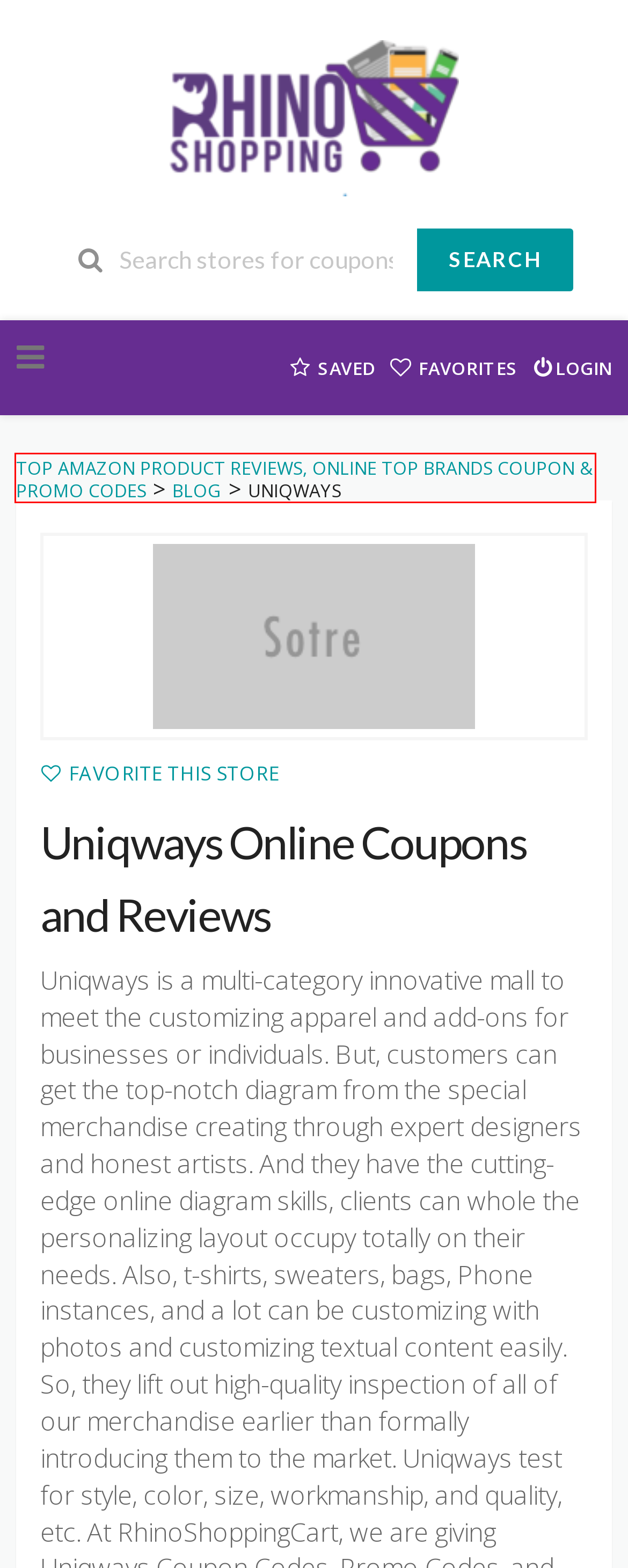Examine the screenshot of a webpage with a red bounding box around a UI element. Your task is to identify the webpage description that best corresponds to the new webpage after clicking the specified element. The given options are:
A. Log In ‹ Top Amazon Product Reviews, Online Top Brands Coupon & Promo Codes — WordPress
B. About-us: Online Coupons Promo Codes, Amazon Product Reviews
C. Privacy Policy - Top Amazon Product Reviews, Online Top Brands Coupon & Promo Codes
D. Blog - Top Amazon Product Reviews, Online Top Brands Coupon & Promo Codes
E. RhinoShoppingCart - Top Amazon Product Reviews, Online Top Brands Coupon & Promo Codes
F. Uniform Archives - Top Amazon Product Reviews, Online Top Brands Coupon & Promo Codes
G. Watches Archives - Top Amazon Product Reviews, Online Top Brands Coupon & Promo Codes
H. Disclaimer - Top Amazon Product Reviews, Online Top Brands Coupon & Promo Codes

E